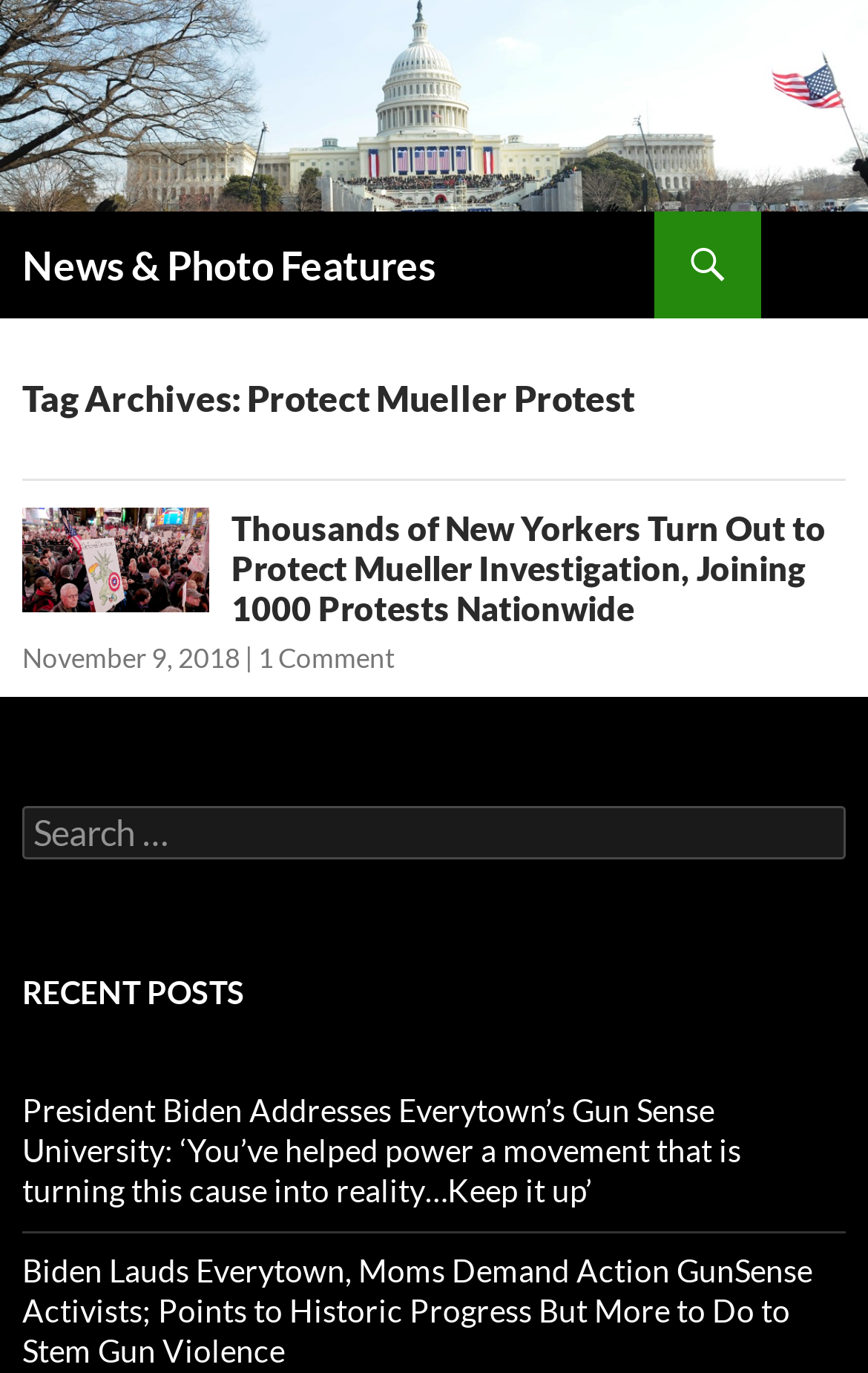Pinpoint the bounding box coordinates of the area that should be clicked to complete the following instruction: "Search for news and photo features". The coordinates must be given as four float numbers between 0 and 1, i.e., [left, top, right, bottom].

[0.026, 0.587, 0.974, 0.626]